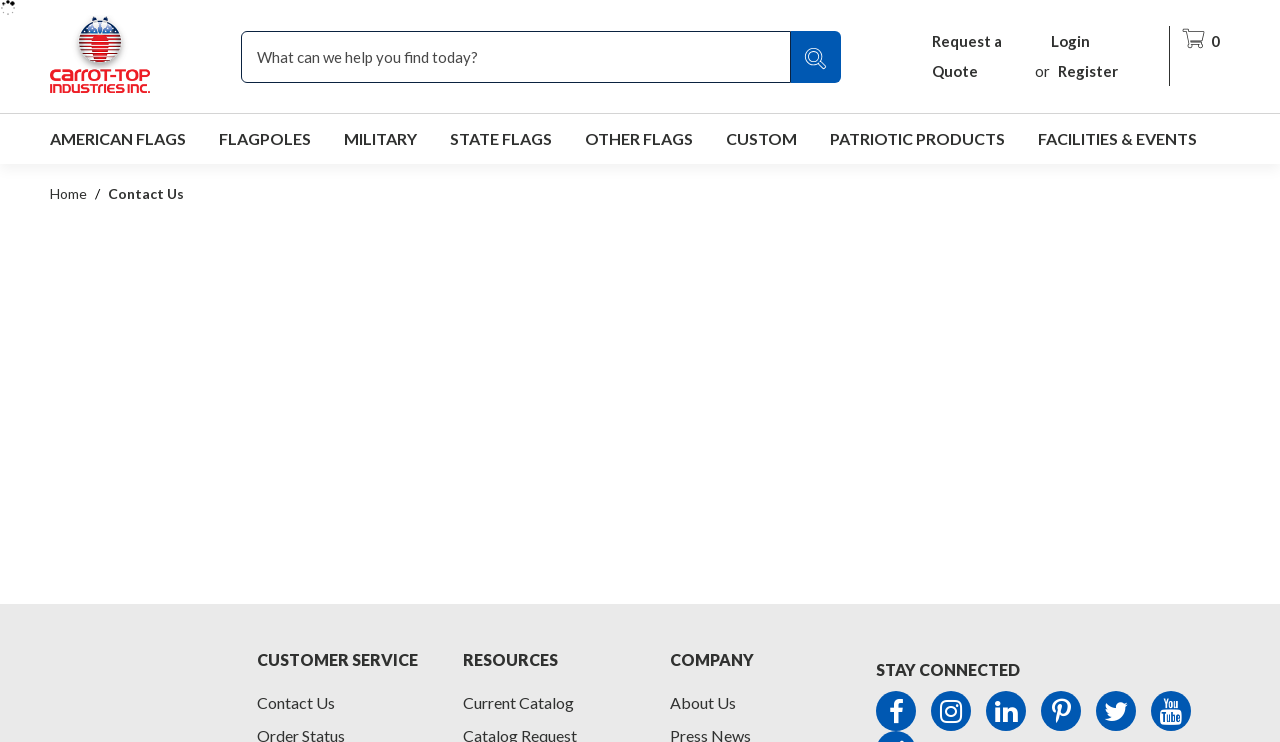Determine the bounding box coordinates for the element that should be clicked to follow this instruction: "Contact us for help". The coordinates should be given as four float numbers between 0 and 1, in the format [left, top, right, bottom].

[0.2, 0.934, 0.261, 0.959]